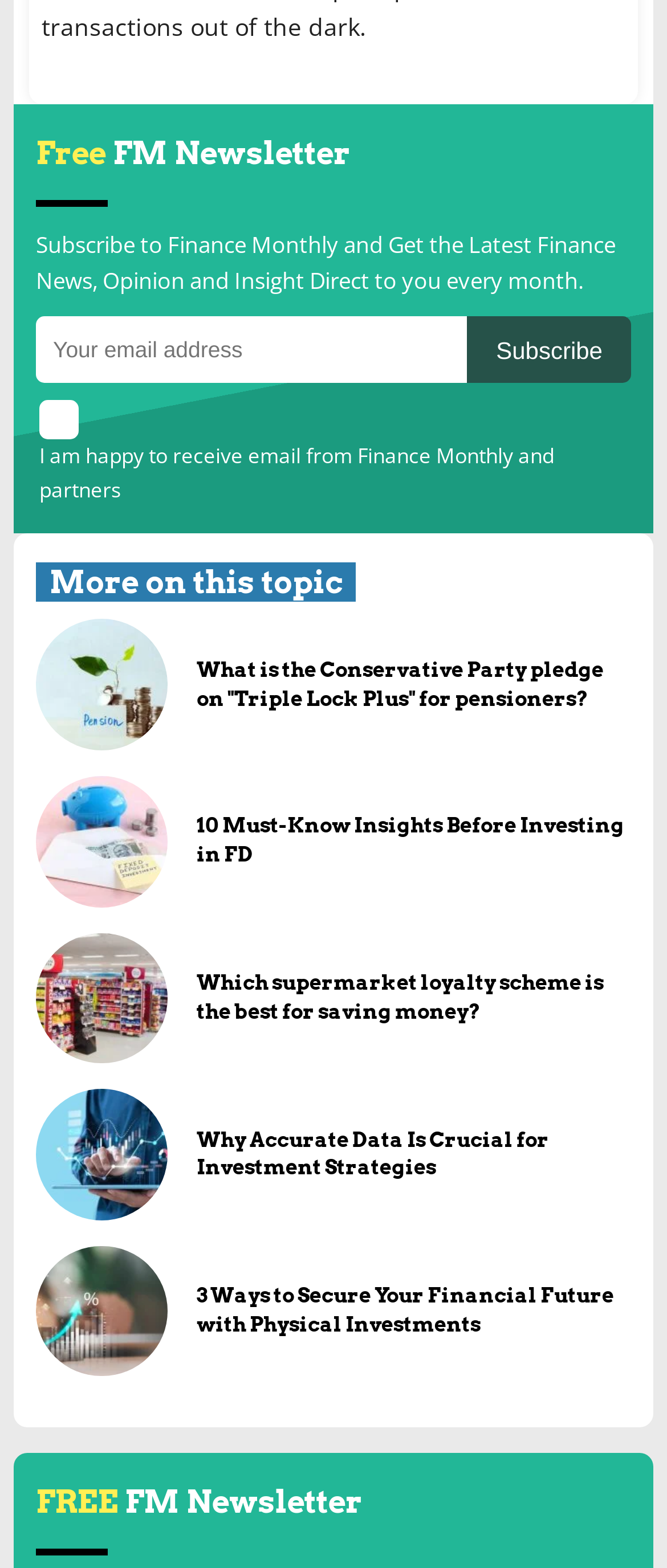Could you please study the image and provide a detailed answer to the question:
How many articles are listed on the webpage?

There are six links with associated images, each representing a different article. The articles are listed in a vertical column, and each has a similar format with a link and an image.